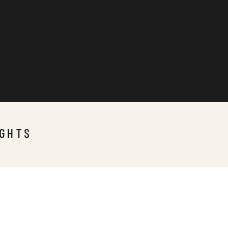What is the purpose of the composition?
Respond with a short answer, either a single word or a phrase, based on the image.

Branding or navigational element